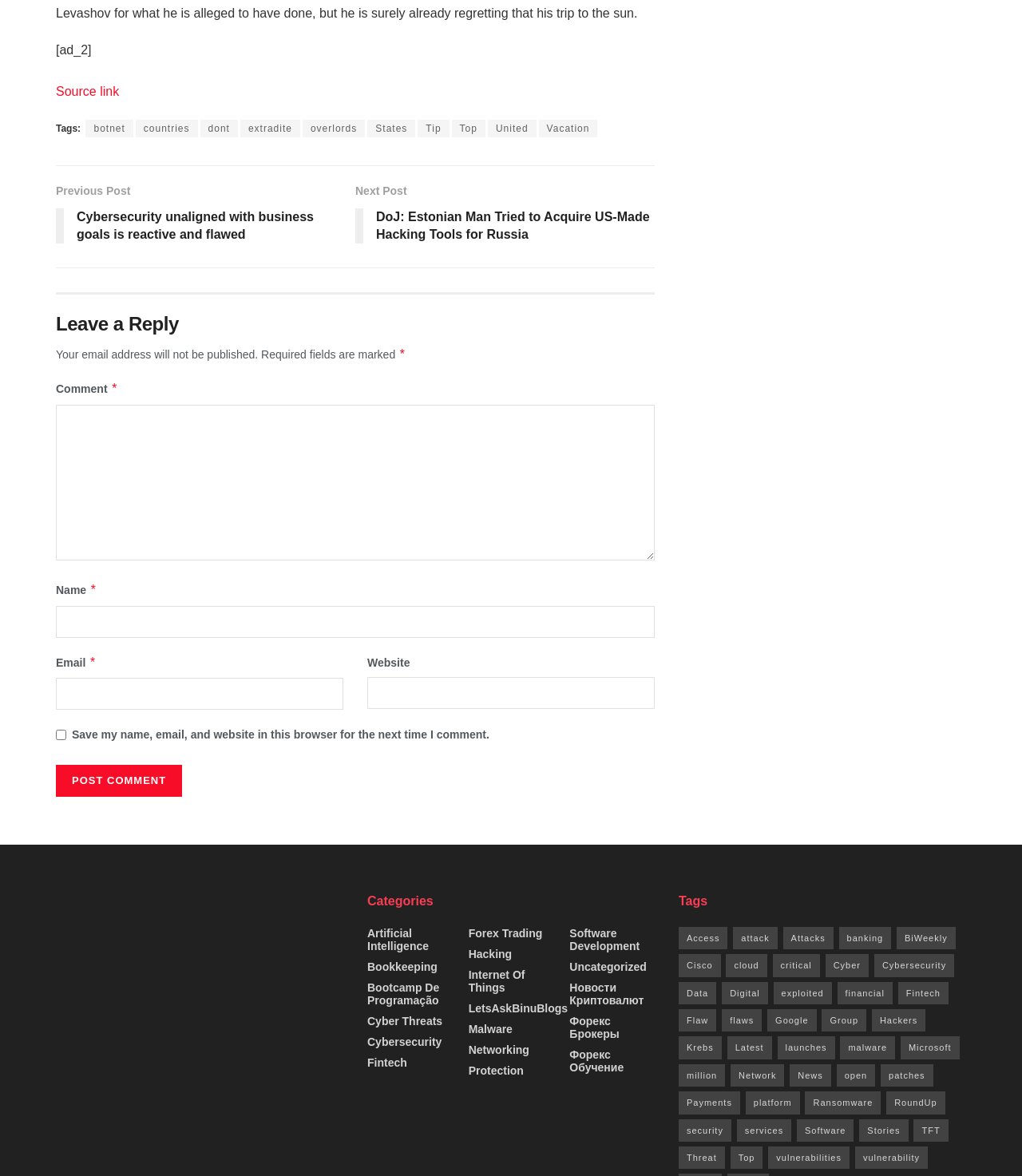Give a concise answer using only one word or phrase for this question:
What is the name of the field required to post a comment?

Name